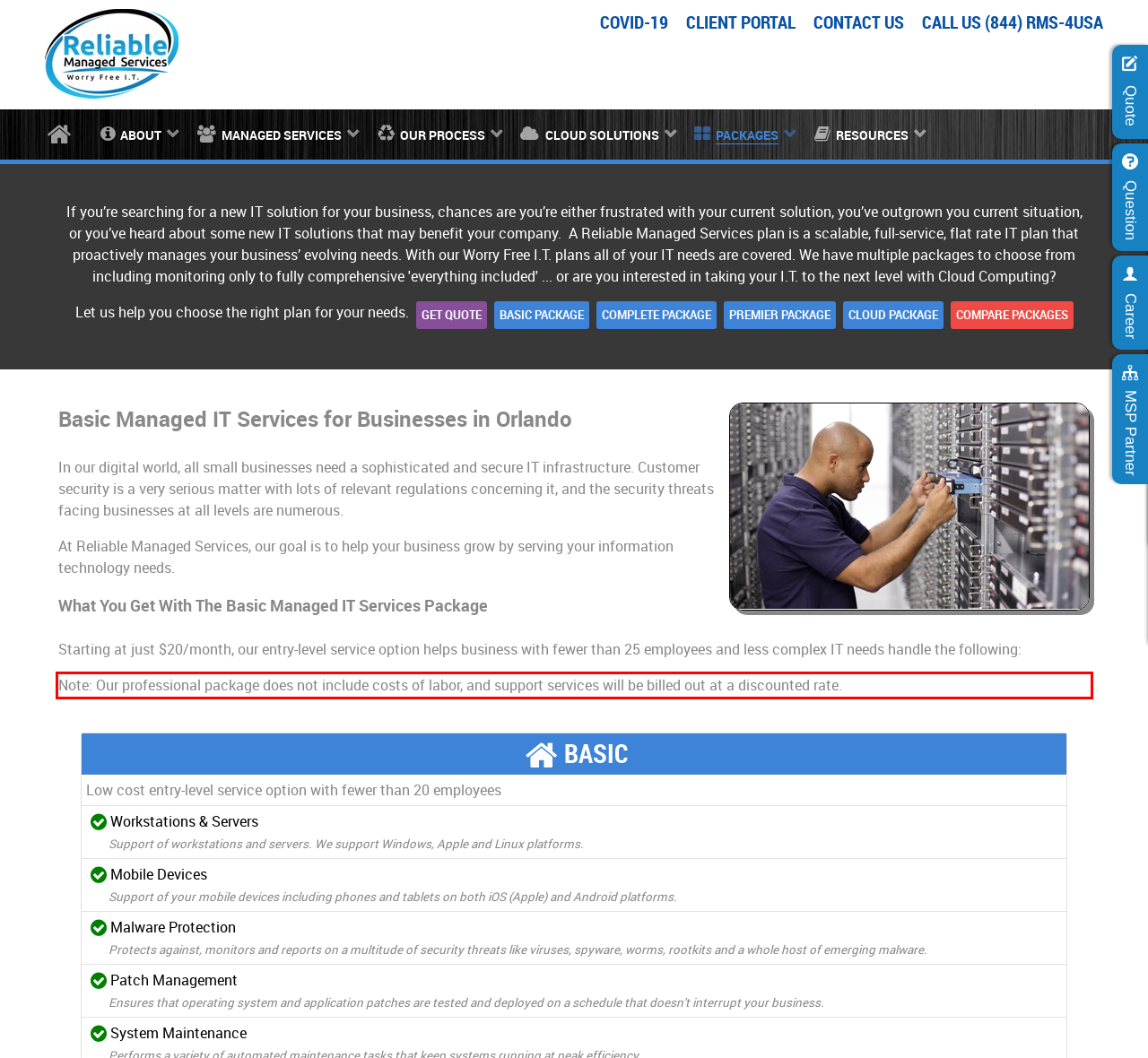You are presented with a webpage screenshot featuring a red bounding box. Perform OCR on the text inside the red bounding box and extract the content.

Note: Our professional package does not include costs of labor, and support services will be billed out at a discounted rate.